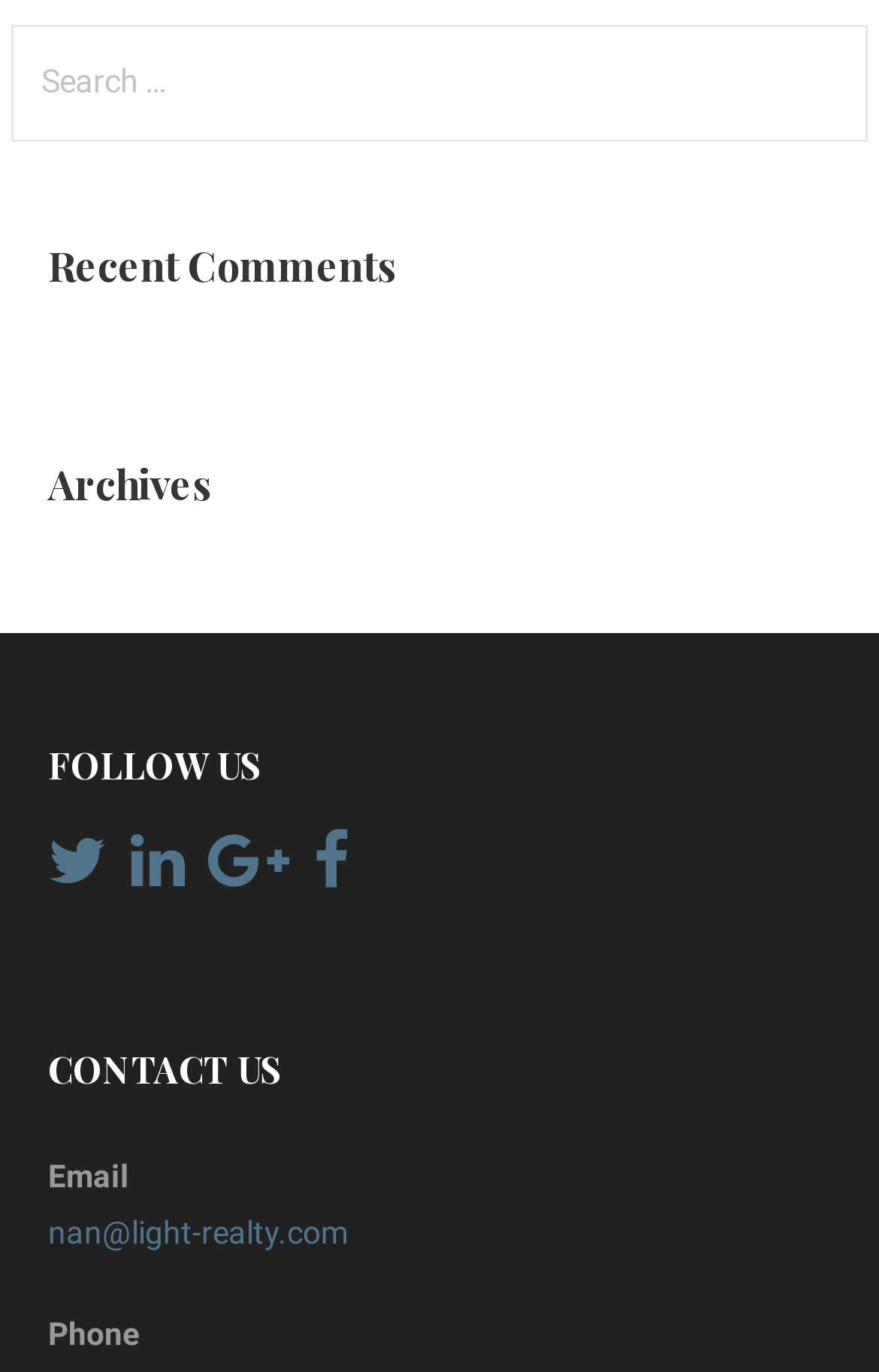Please provide a detailed answer to the question below based on the screenshot: 
What are the social media platforms available?

The social media platforms are represented by icons, which are commonly used to represent these platforms. The icons are located in the 'FOLLOW US' section, and they are arranged horizontally. The icons are Facebook (), Twitter (), Instagram (), and LinkedIn ().